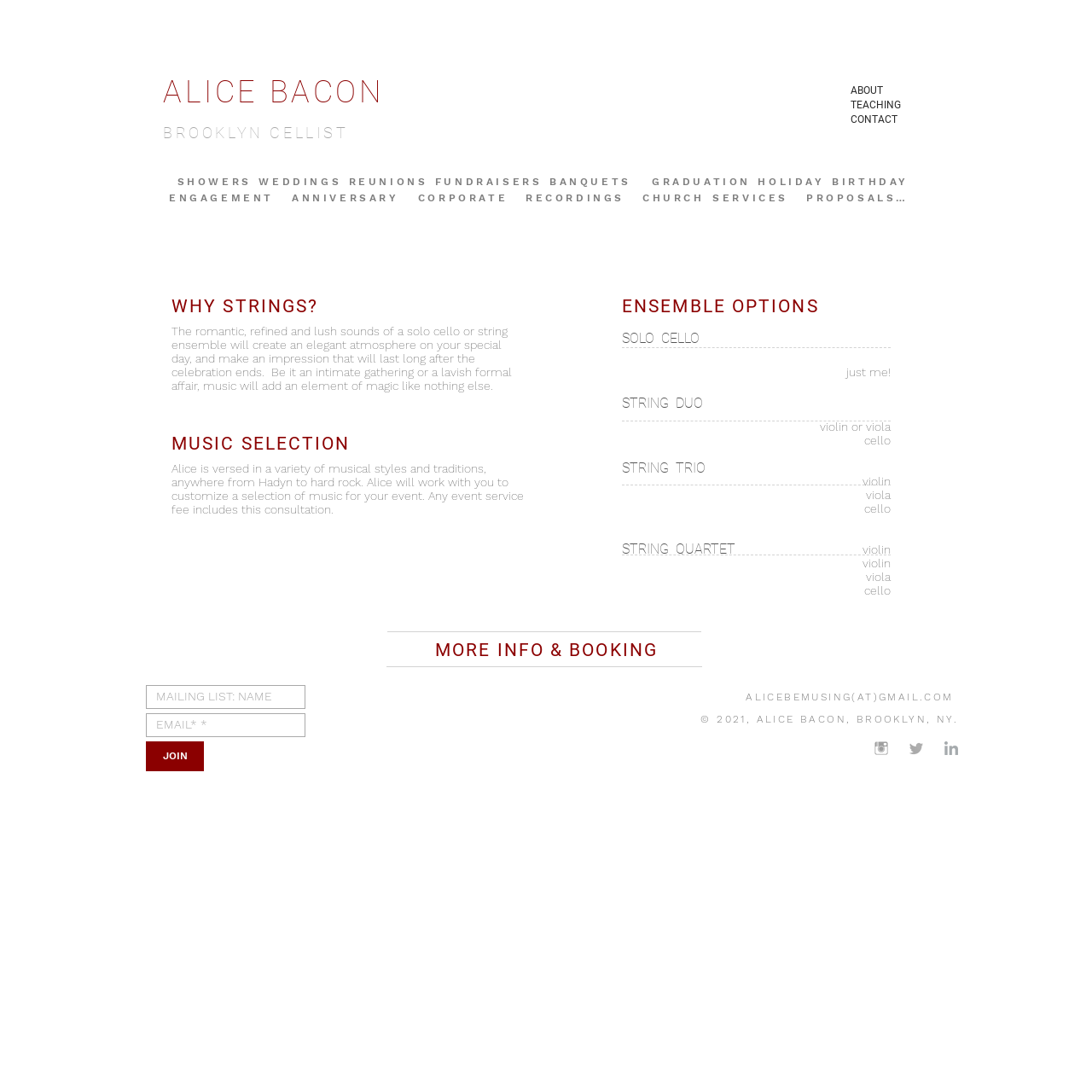What is the smallest ensemble option?
Based on the screenshot, respond with a single word or phrase.

Solo cello